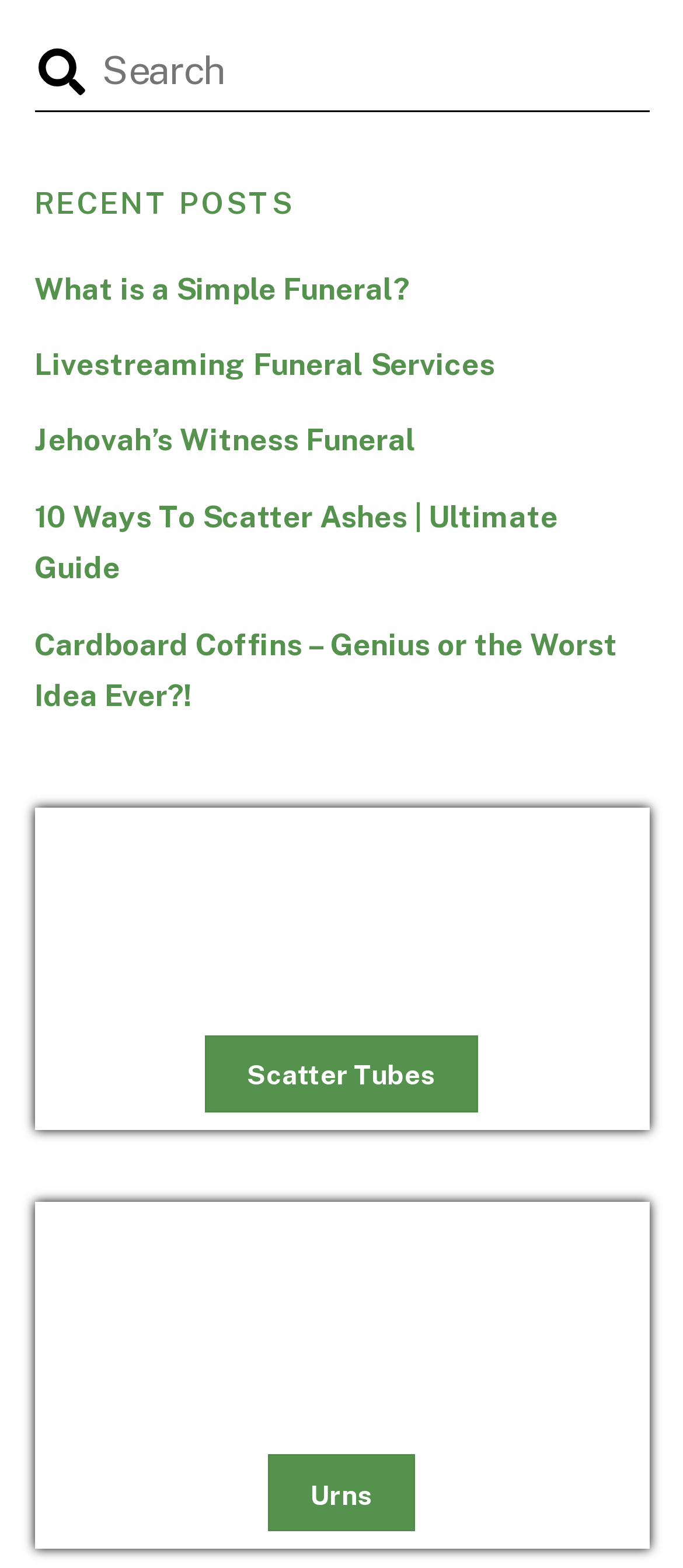Using the element description: "Livestreaming Funeral Services", determine the bounding box coordinates. The coordinates should be in the format [left, top, right, bottom], with values between 0 and 1.

[0.05, 0.221, 0.724, 0.244]